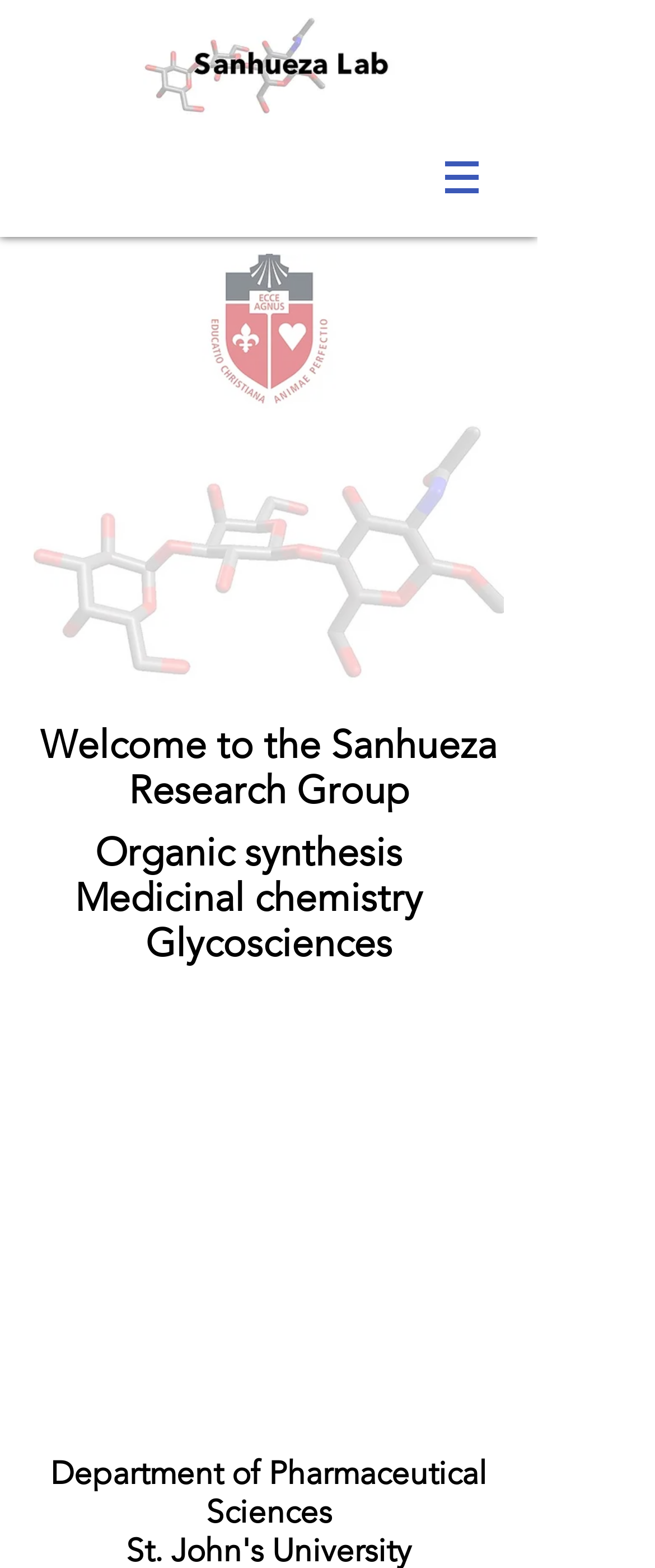What are the research areas of the group?
Please answer the question with as much detail as possible using the screenshot.

I found the answer by looking at the heading element that lists the research areas, which are 'Organic synthesis', 'Medicinal chemistry', and 'Glycosciences'.